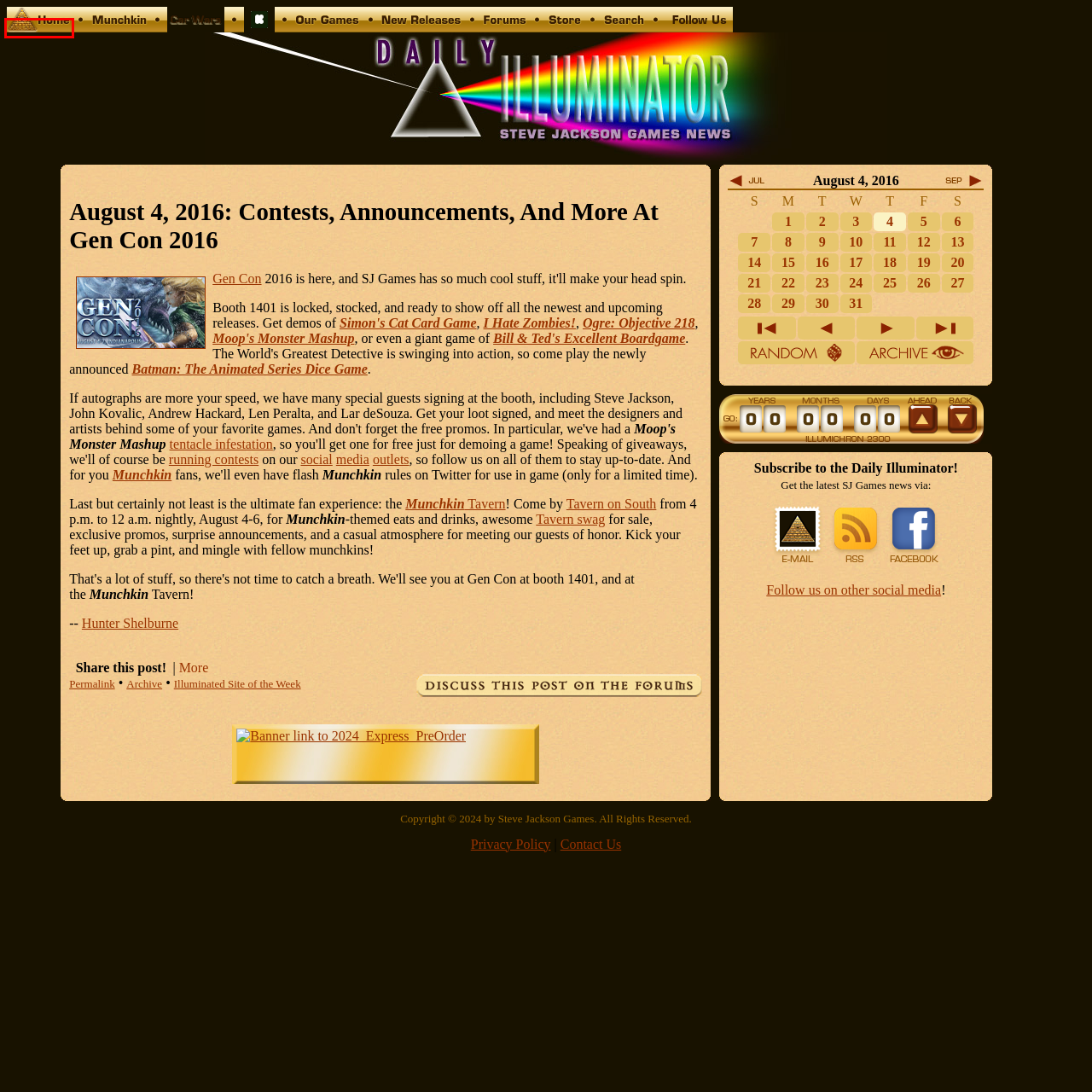Given a webpage screenshot with a red bounding box around a particular element, identify the best description of the new webpage that will appear after clicking on the element inside the red bounding box. Here are the candidates:
A. Steve Jackson Games: Our Games
B. Steve Jackson Games: Follow Us!
C. Steve Jackson Games: New And Upcoming Releases
D. Simon's Cat
E. carwars.sjgames.com
F. Warehouse 23
G. Steve Jackson Games: Privacy Policy
H. Steve Jackson Games

H